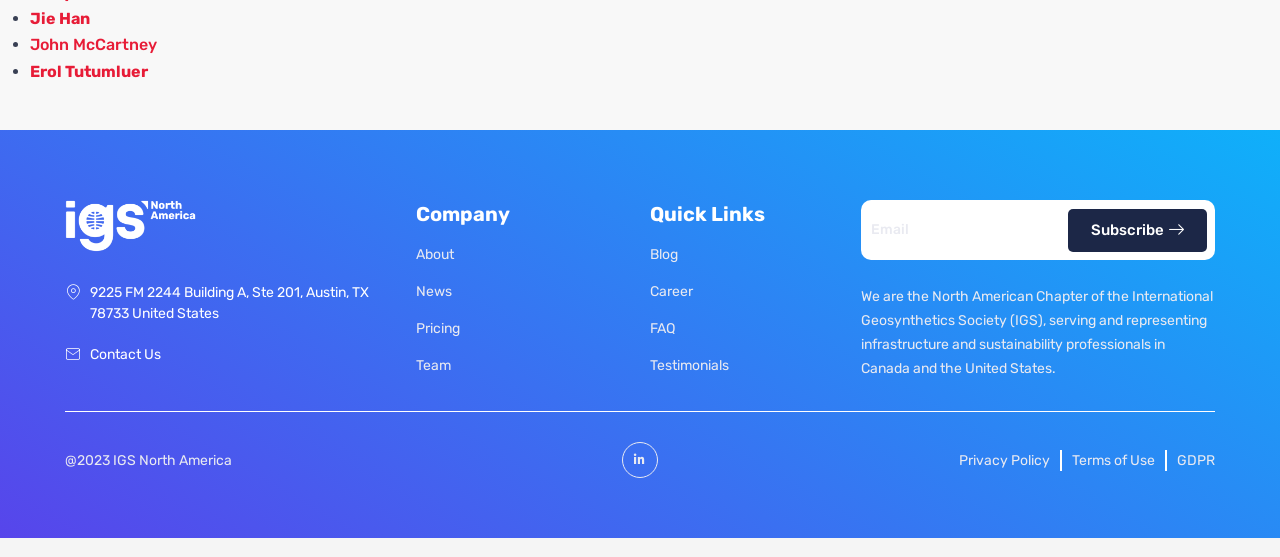Examine the image carefully and respond to the question with a detailed answer: 
What is the address of the company?

I found the address of the company by looking at the link that contains the address information, which is '9225 FM 2244 Building A, Ste 201, Austin, TX 78733 United States'.